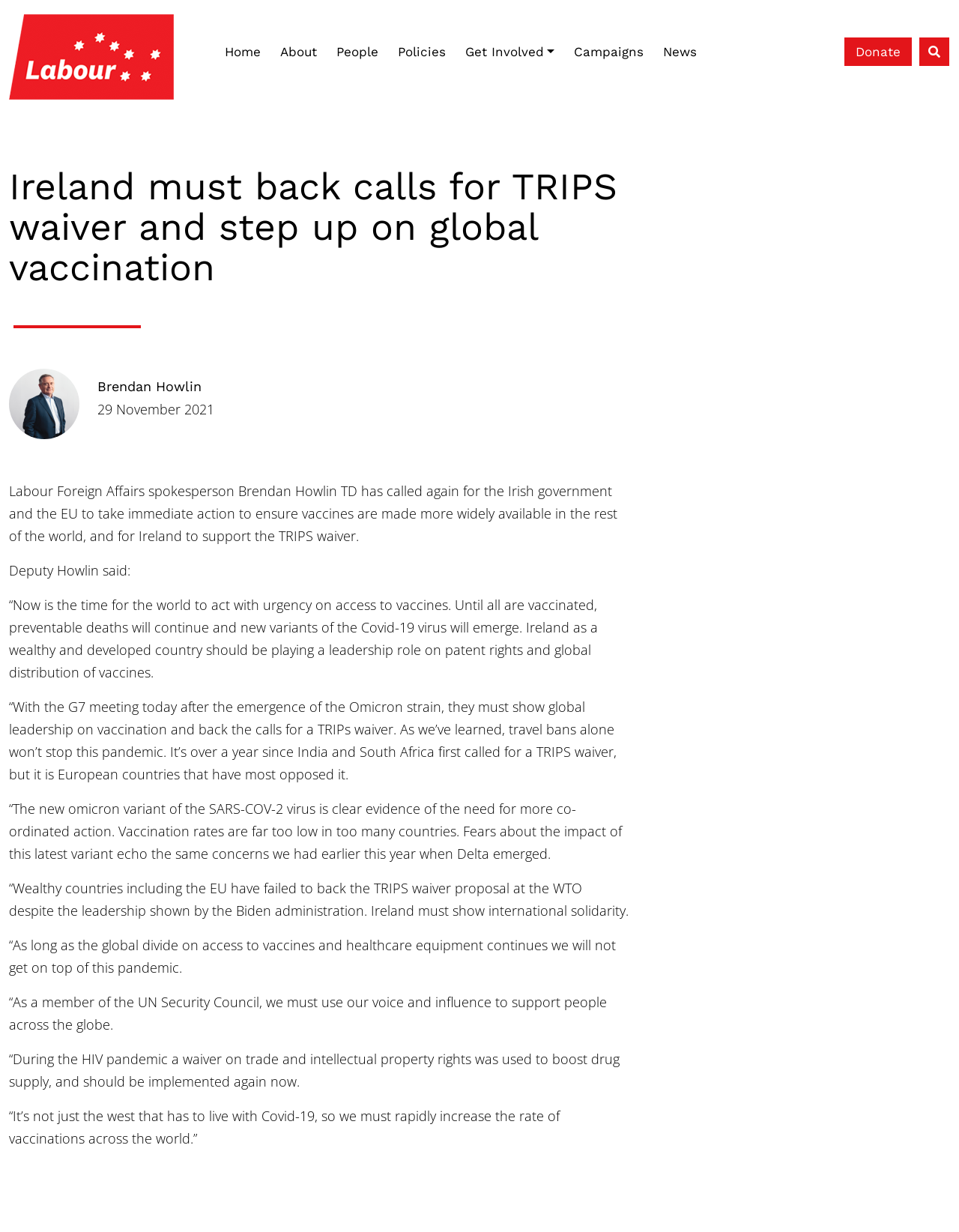Please identify the bounding box coordinates of the region to click in order to complete the given instruction: "Read more about Brendan Howlin". The coordinates should be four float numbers between 0 and 1, i.e., [left, top, right, bottom].

[0.102, 0.307, 0.21, 0.32]